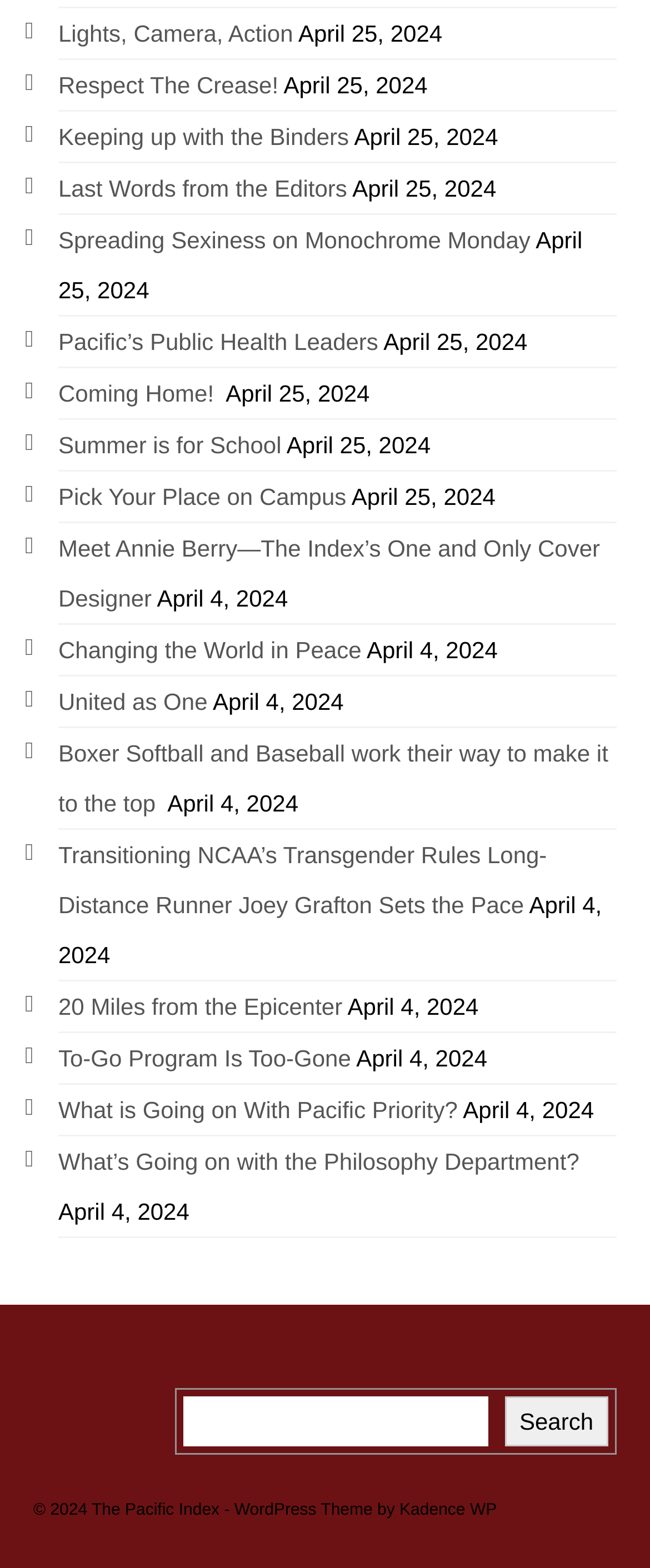Please specify the bounding box coordinates for the clickable region that will help you carry out the instruction: "Check 'Coming Home!' article".

[0.09, 0.242, 0.339, 0.259]